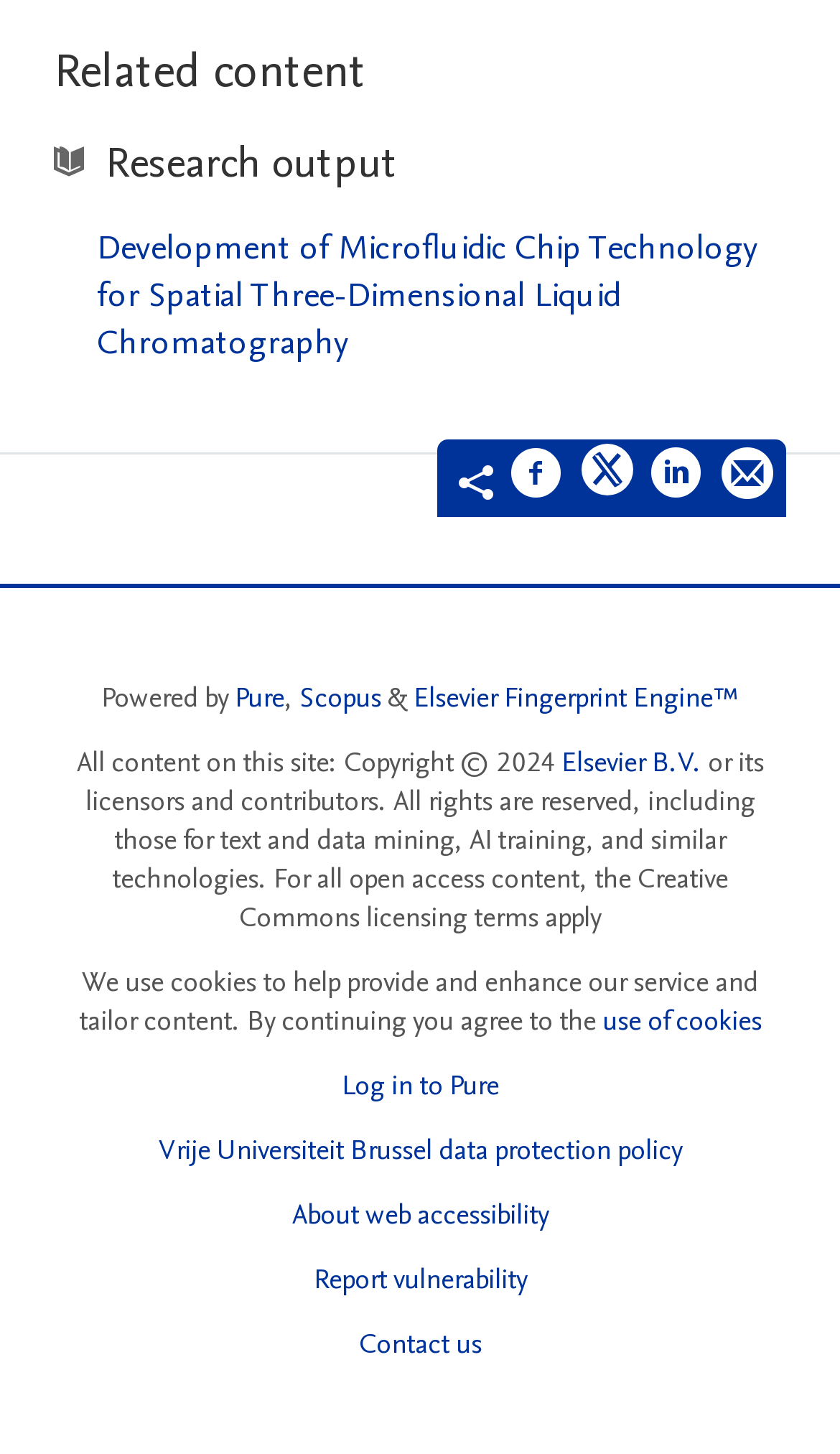Can you show the bounding box coordinates of the region to click on to complete the task described in the instruction: "Share by email"?

[0.859, 0.307, 0.921, 0.353]